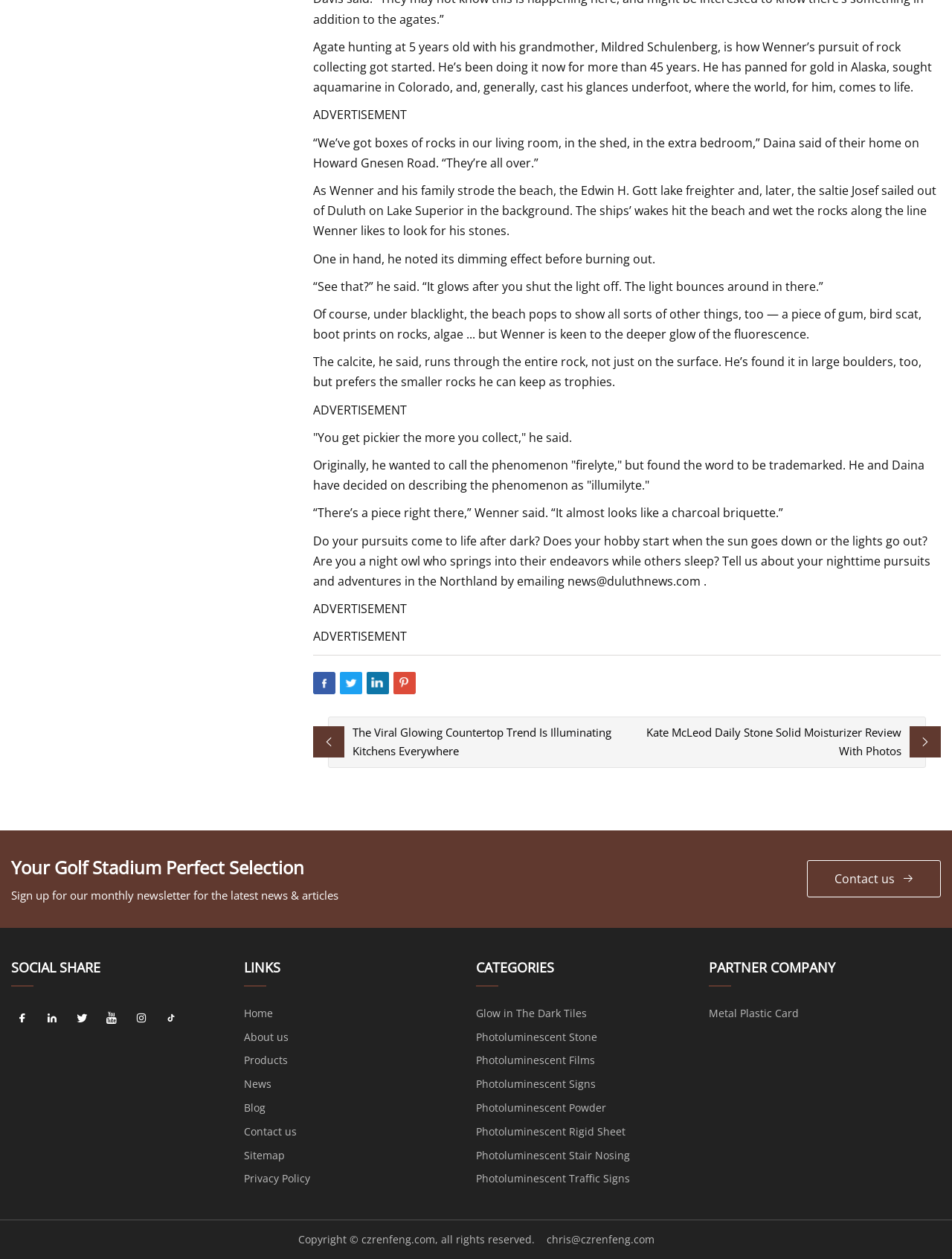What is Wenner's hobby? Observe the screenshot and provide a one-word or short phrase answer.

rock collecting